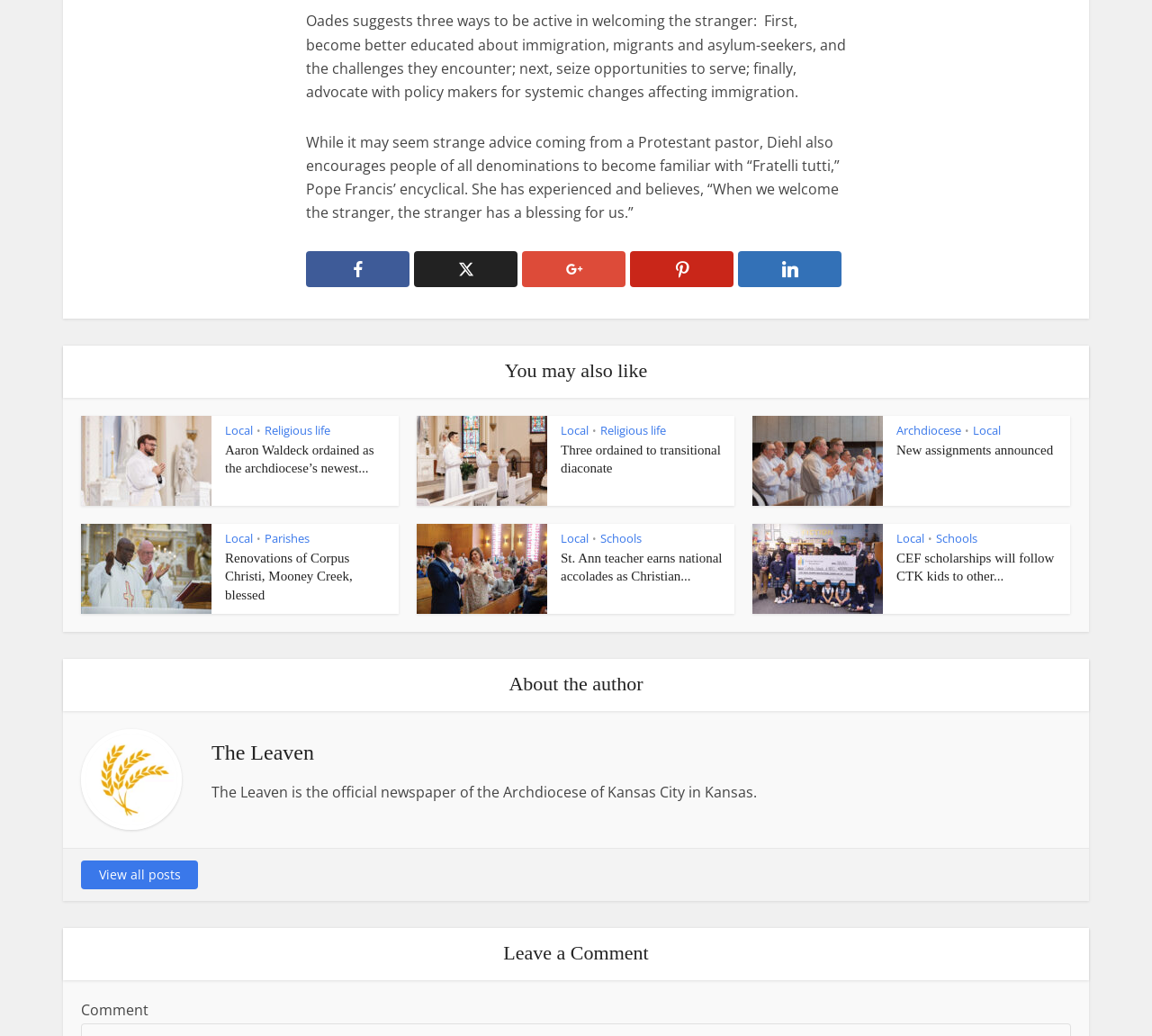Determine the bounding box coordinates of the region to click in order to accomplish the following instruction: "Learn more about the author". Provide the coordinates as four float numbers between 0 and 1, specifically [left, top, right, bottom].

[0.055, 0.636, 0.945, 0.687]